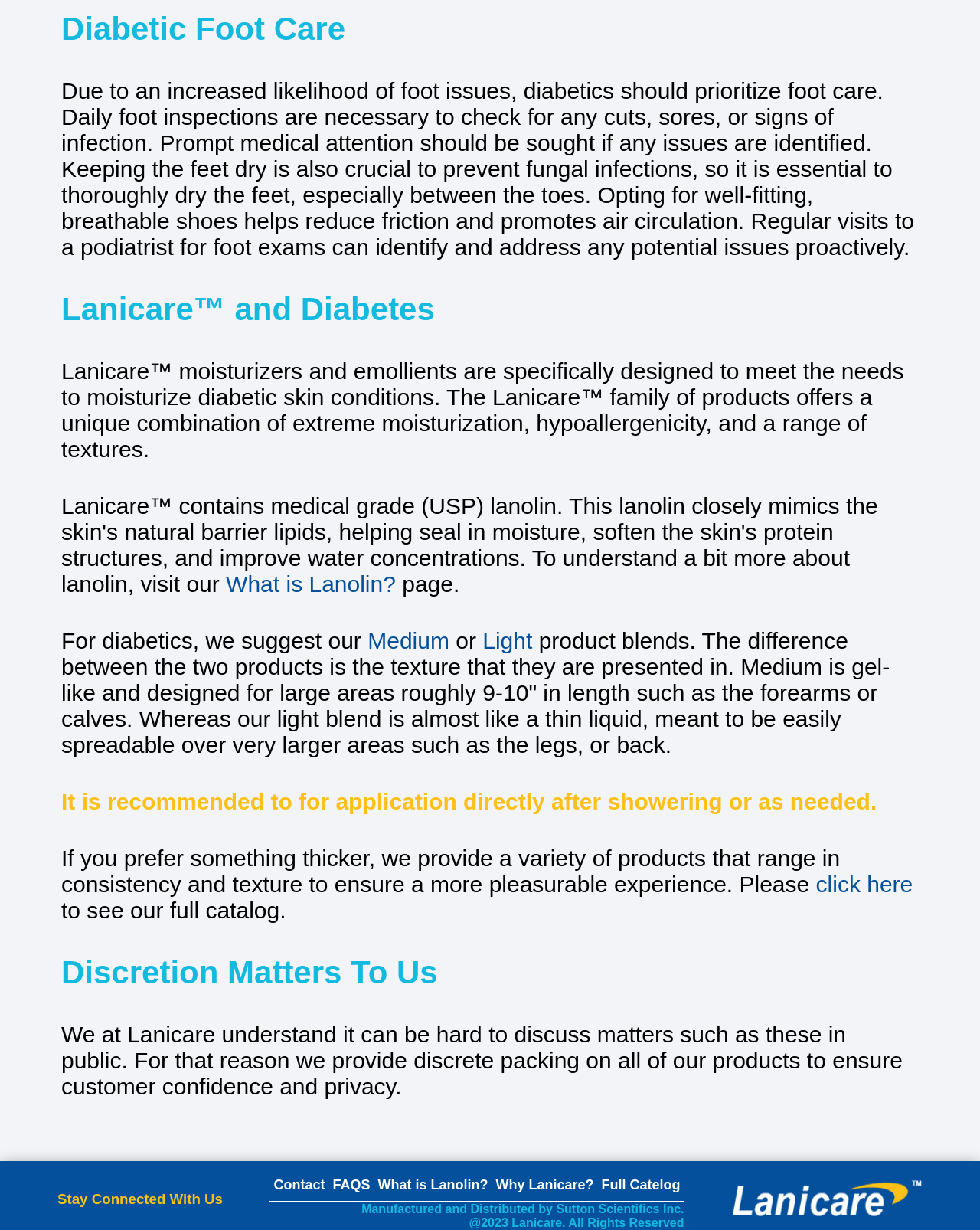Find the bounding box coordinates for the area that should be clicked to accomplish the instruction: "Click on 'click here'".

[0.832, 0.709, 0.931, 0.729]